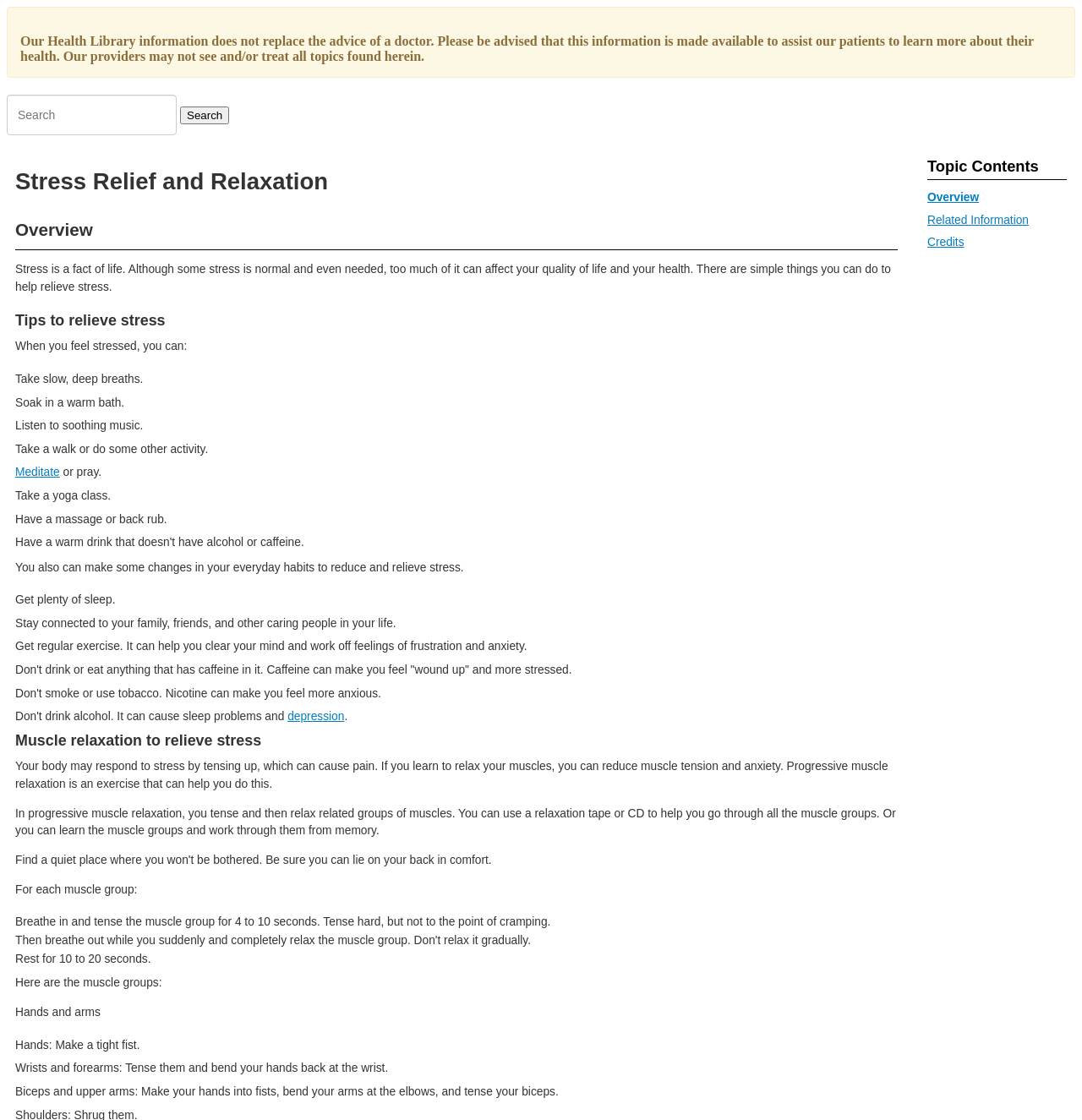What can help you clear your mind and work off feelings of frustration and anxiety?
Please answer the question with a detailed and comprehensive explanation.

The webpage suggests that regular exercise can help clear your mind and work off feelings of frustration and anxiety, as part of the tips to relieve stress.